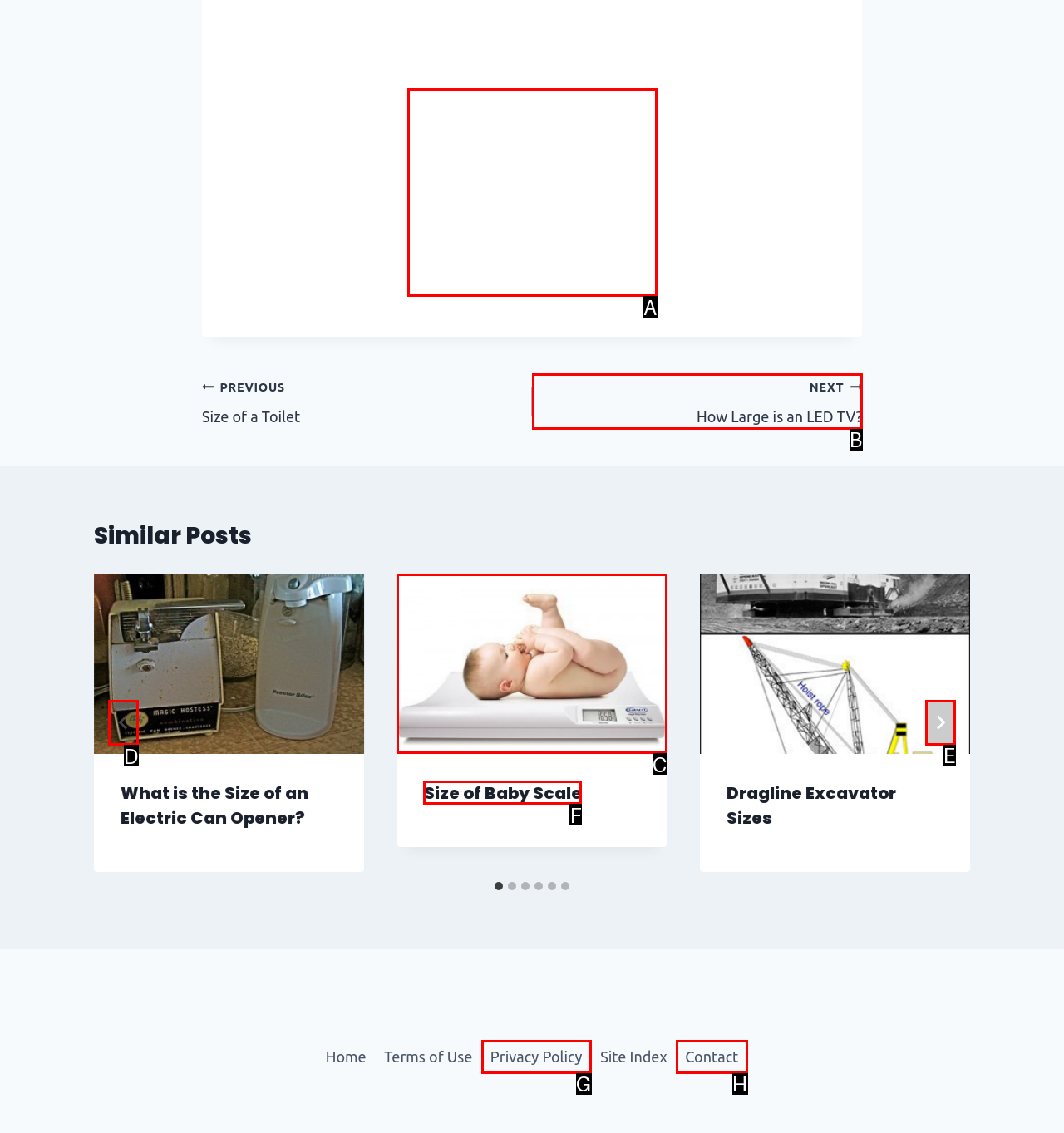Identify the letter of the option that should be selected to accomplish the following task: Click on the 'Go to last slide' button. Provide the letter directly.

D